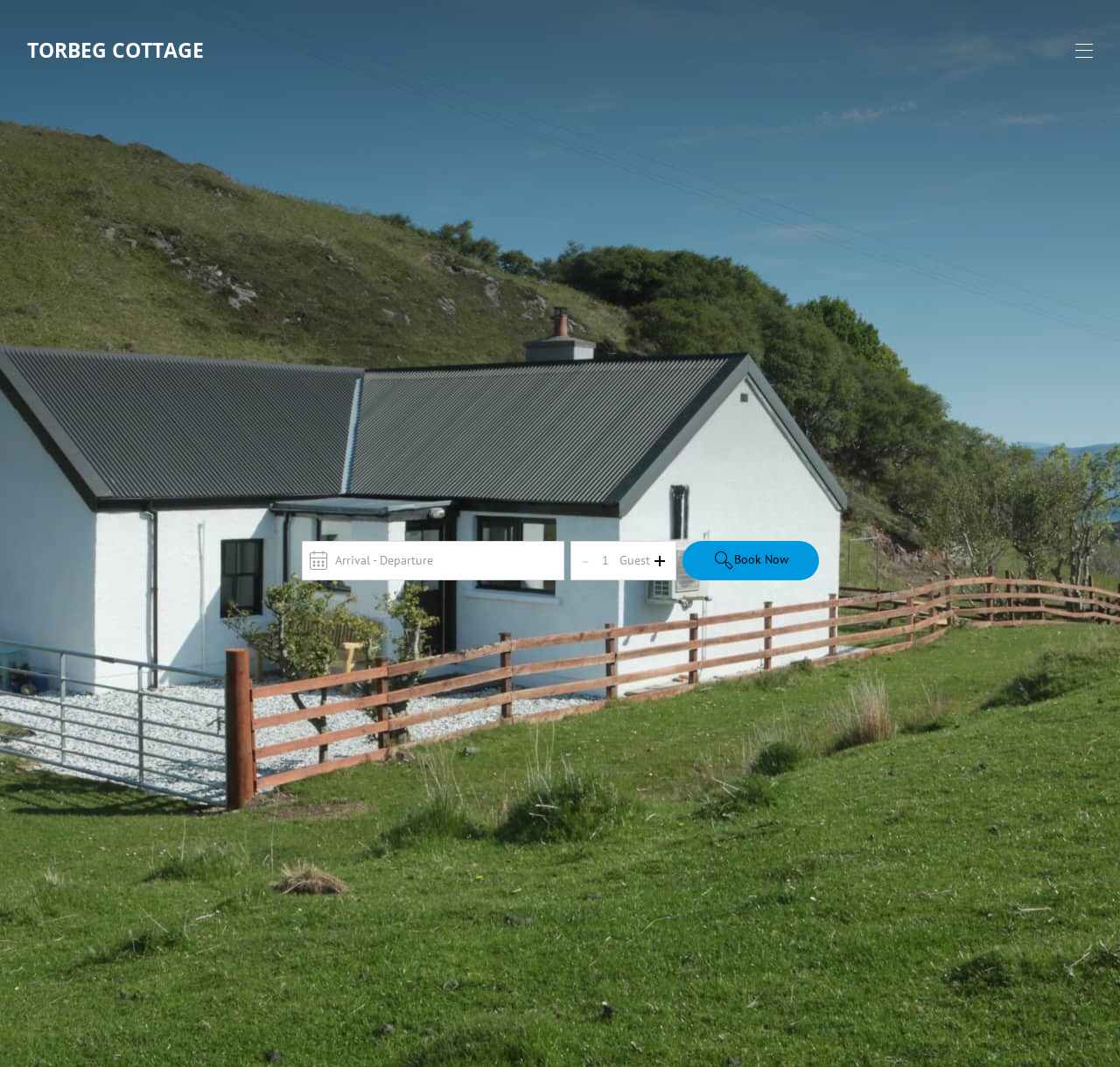Please determine the bounding box coordinates of the area that needs to be clicked to complete this task: 'Book Now'. The coordinates must be four float numbers between 0 and 1, formatted as [left, top, right, bottom].

[0.445, 0.939, 0.555, 0.974]